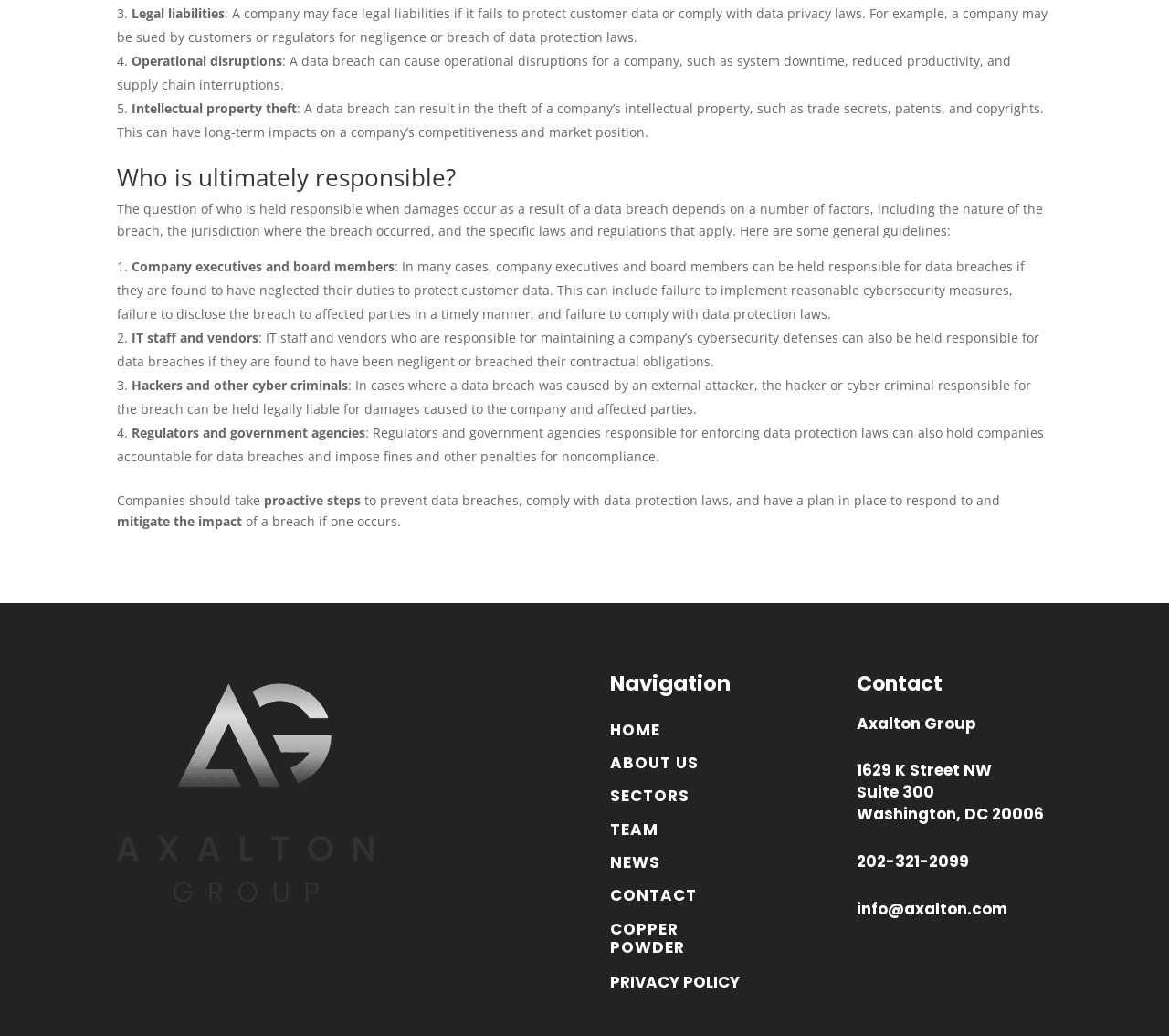Please provide a comprehensive response to the question below by analyzing the image: 
What is the name of the company with the logo on the webpage?

The logo on the webpage is identified as the Axalton Group logo, which suggests that the webpage is related to the Axalton Group company.